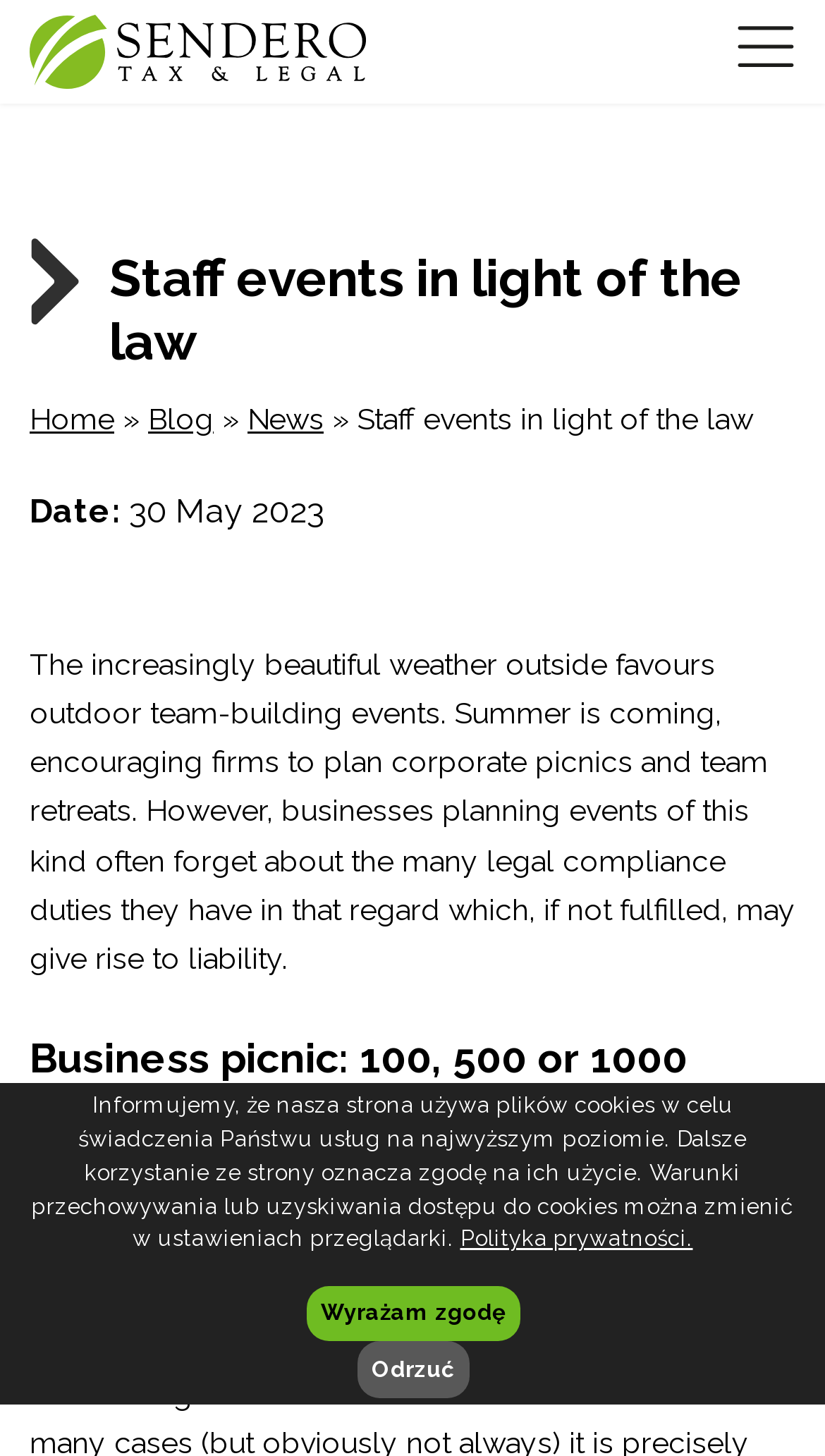Pinpoint the bounding box coordinates for the area that should be clicked to perform the following instruction: "Go to the home page".

[0.036, 0.276, 0.138, 0.299]